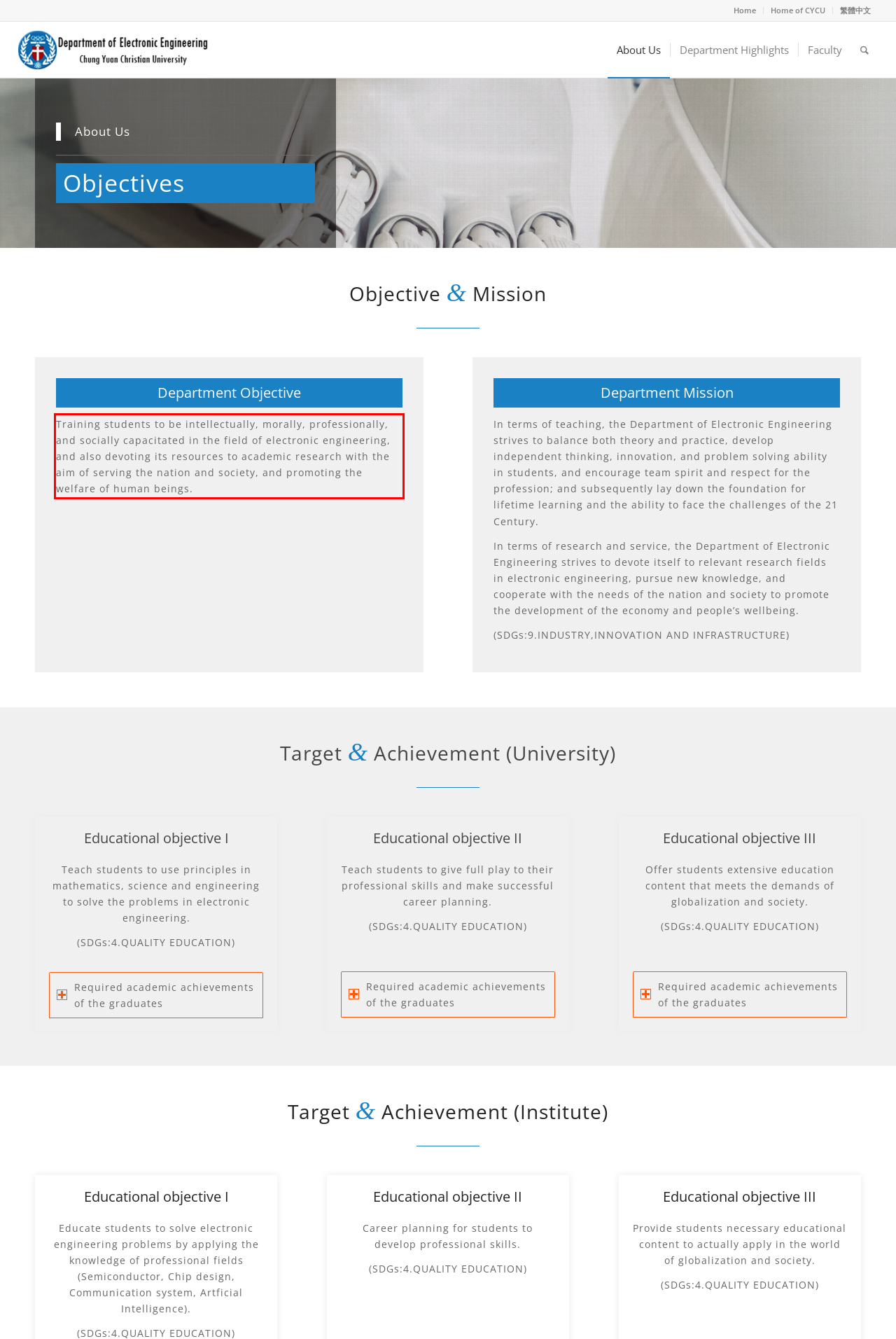Look at the webpage screenshot and recognize the text inside the red bounding box.

Training students to be intellectually, morally, professionally, and socially capacitated in the field of electronic engineering, and also devoting its resources to academic research with the aim of serving the nation and society, and promoting the welfare of human beings.